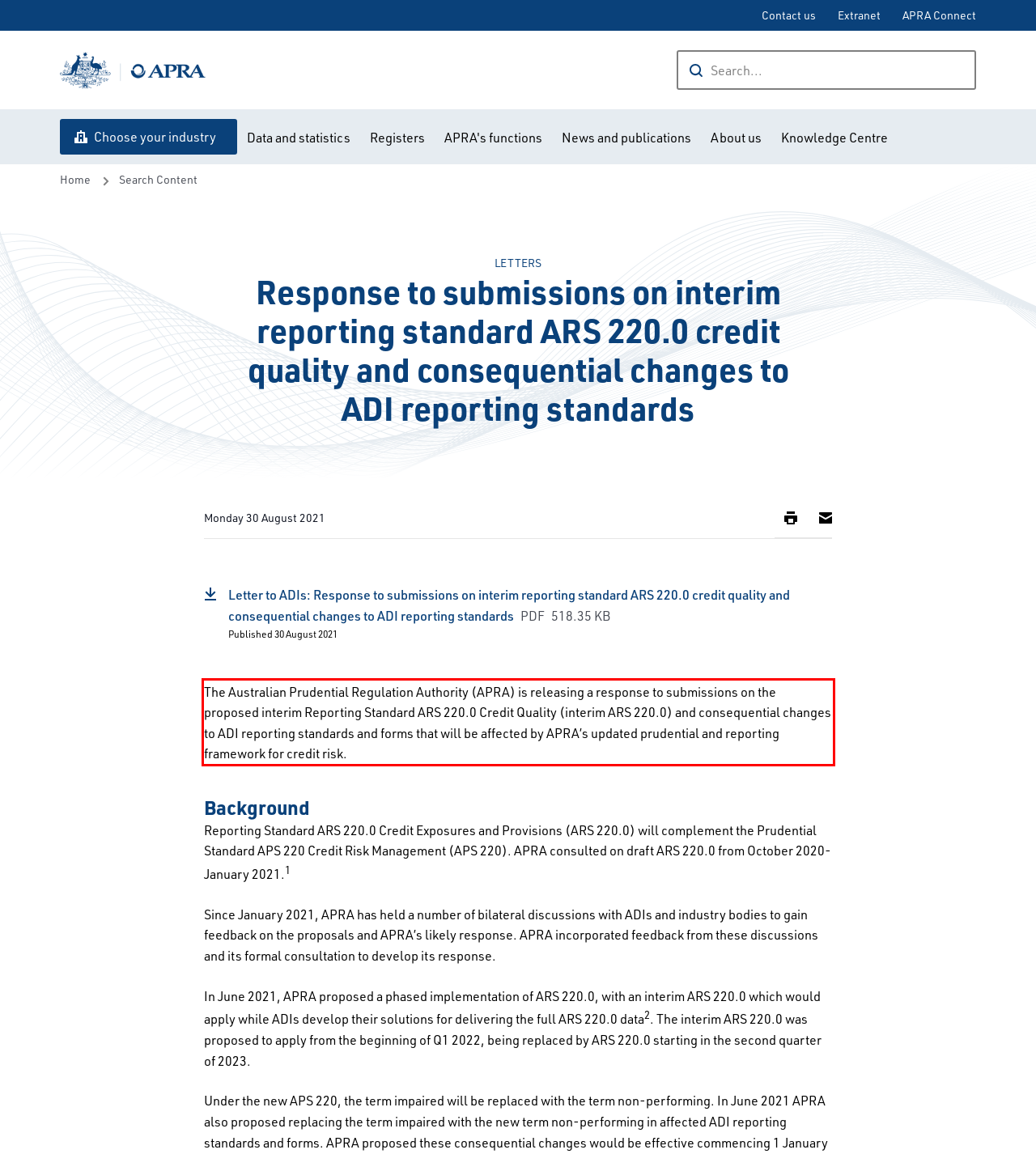You are given a screenshot with a red rectangle. Identify and extract the text within this red bounding box using OCR.

The Australian Prudential Regulation Authority (APRA) is releasing a response to submissions on the proposed interim Reporting Standard ARS 220.0 Credit Quality (interim ARS 220.0) and consequential changes to ADI reporting standards and forms that will be affected by APRA’s updated prudential and reporting framework for credit risk.